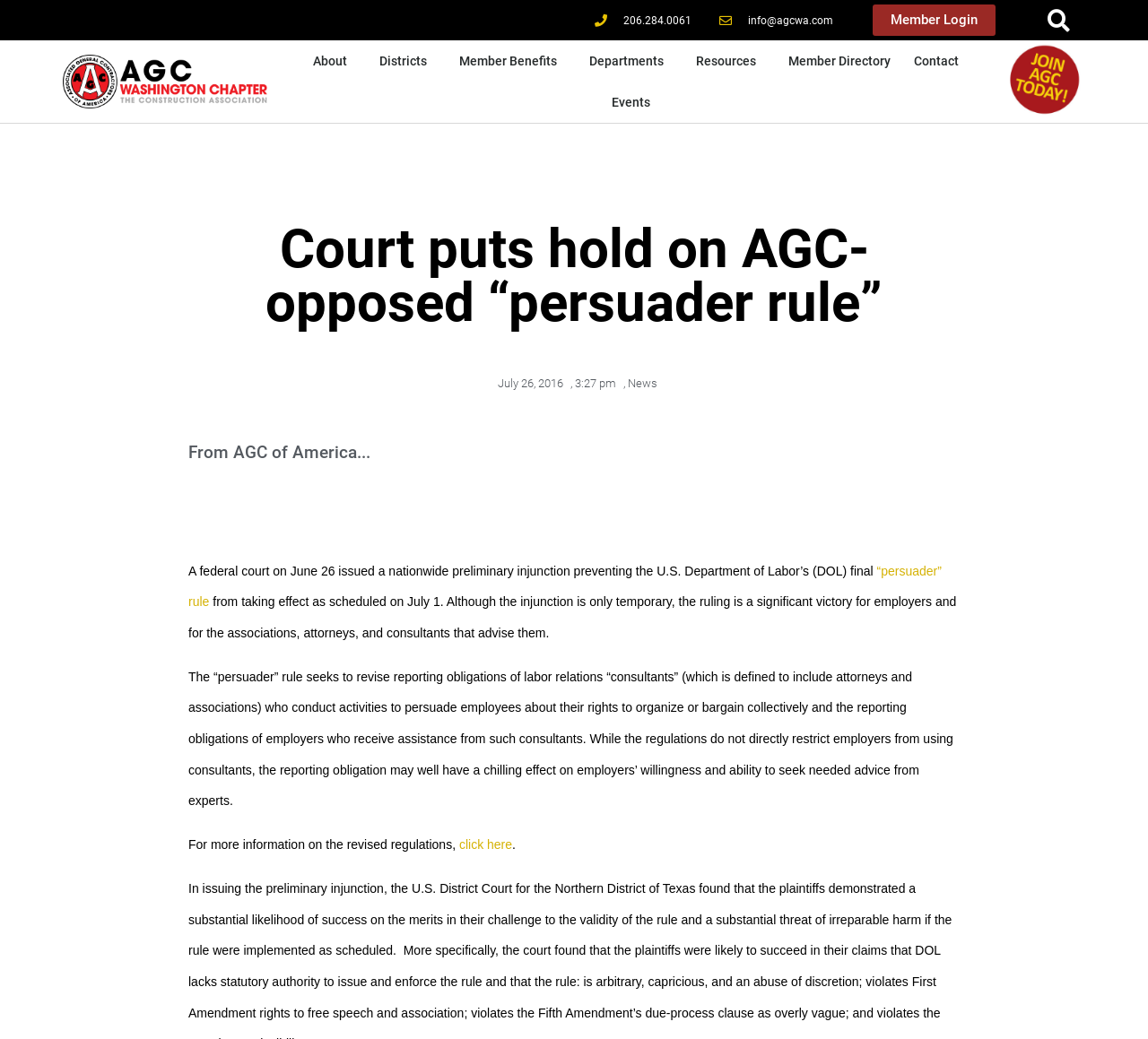Pinpoint the bounding box coordinates of the area that must be clicked to complete this instruction: "Contact AGC of Washington".

[0.786, 0.039, 0.845, 0.079]